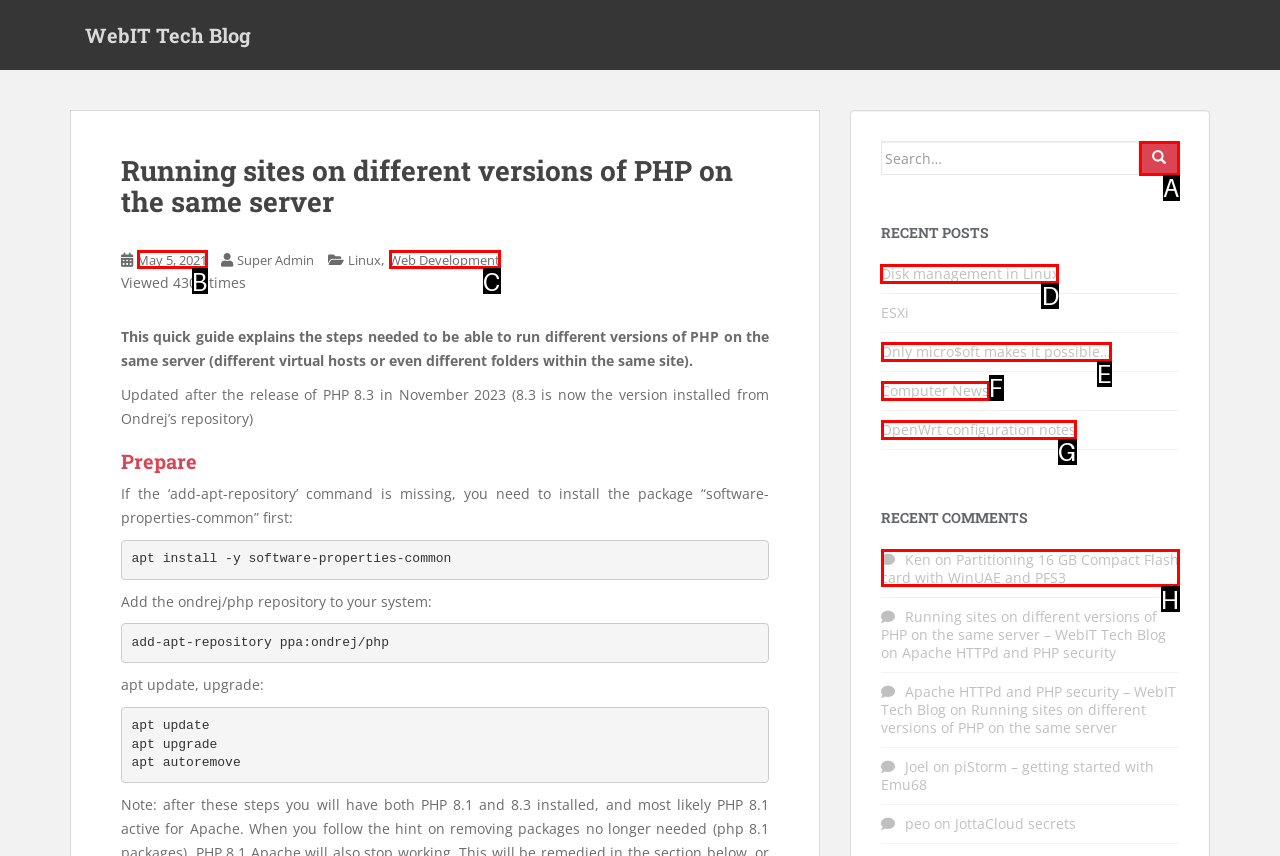Identify the correct choice to execute this task: Read the recent post 'Disk management in Linux'
Respond with the letter corresponding to the right option from the available choices.

D